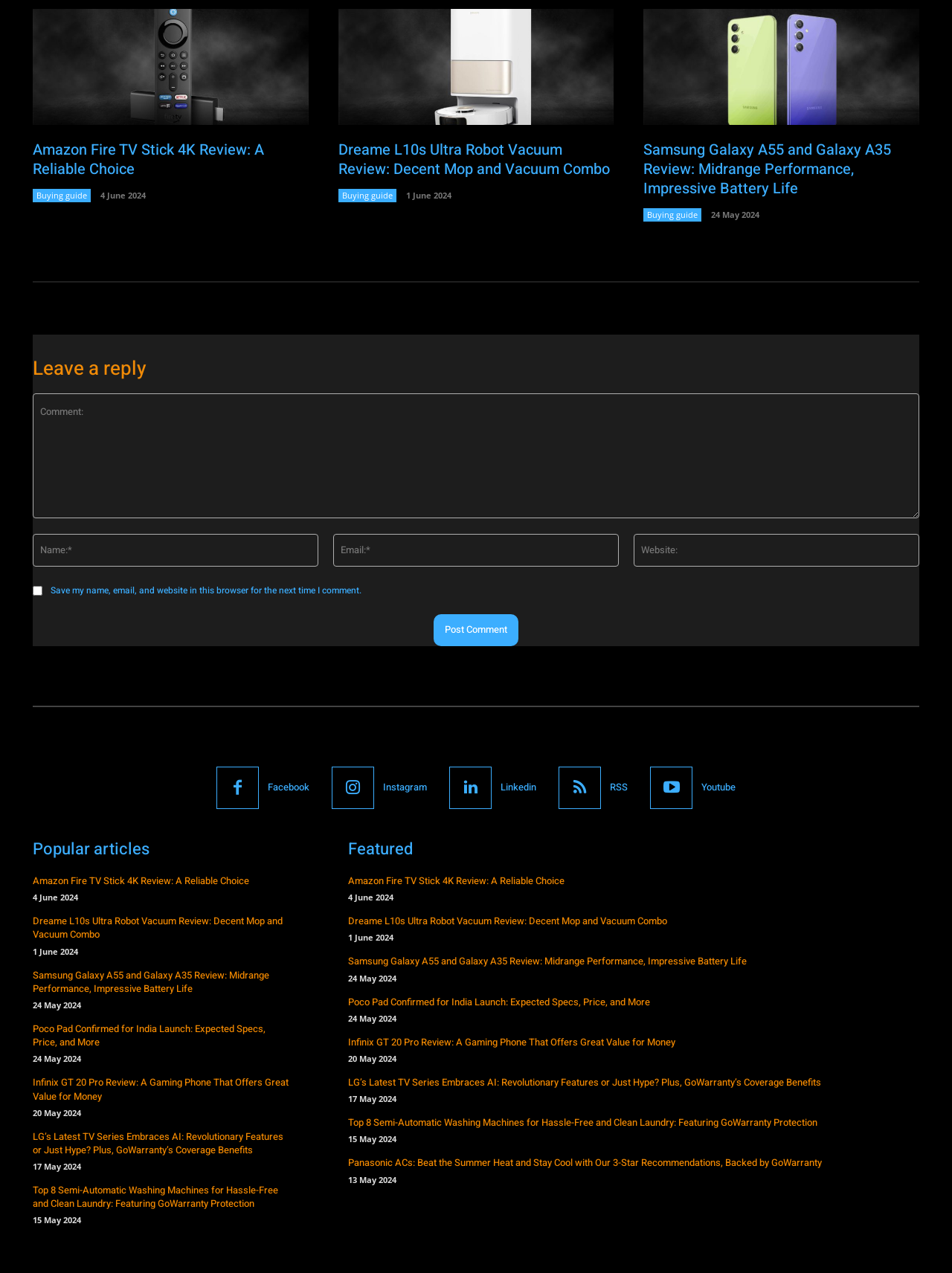Provide the bounding box coordinates of the HTML element described by the text: "Buying guide".

[0.676, 0.163, 0.737, 0.174]